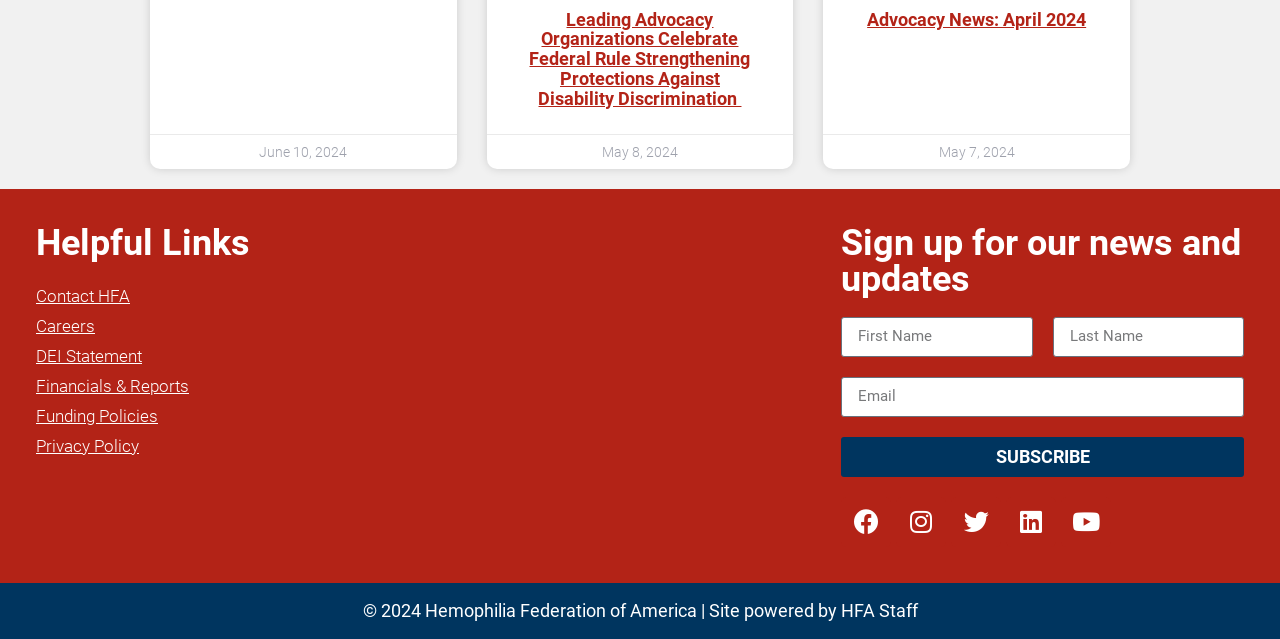What is the title of the second news article?
Look at the image and respond with a one-word or short phrase answer.

Advocacy News: April 2024